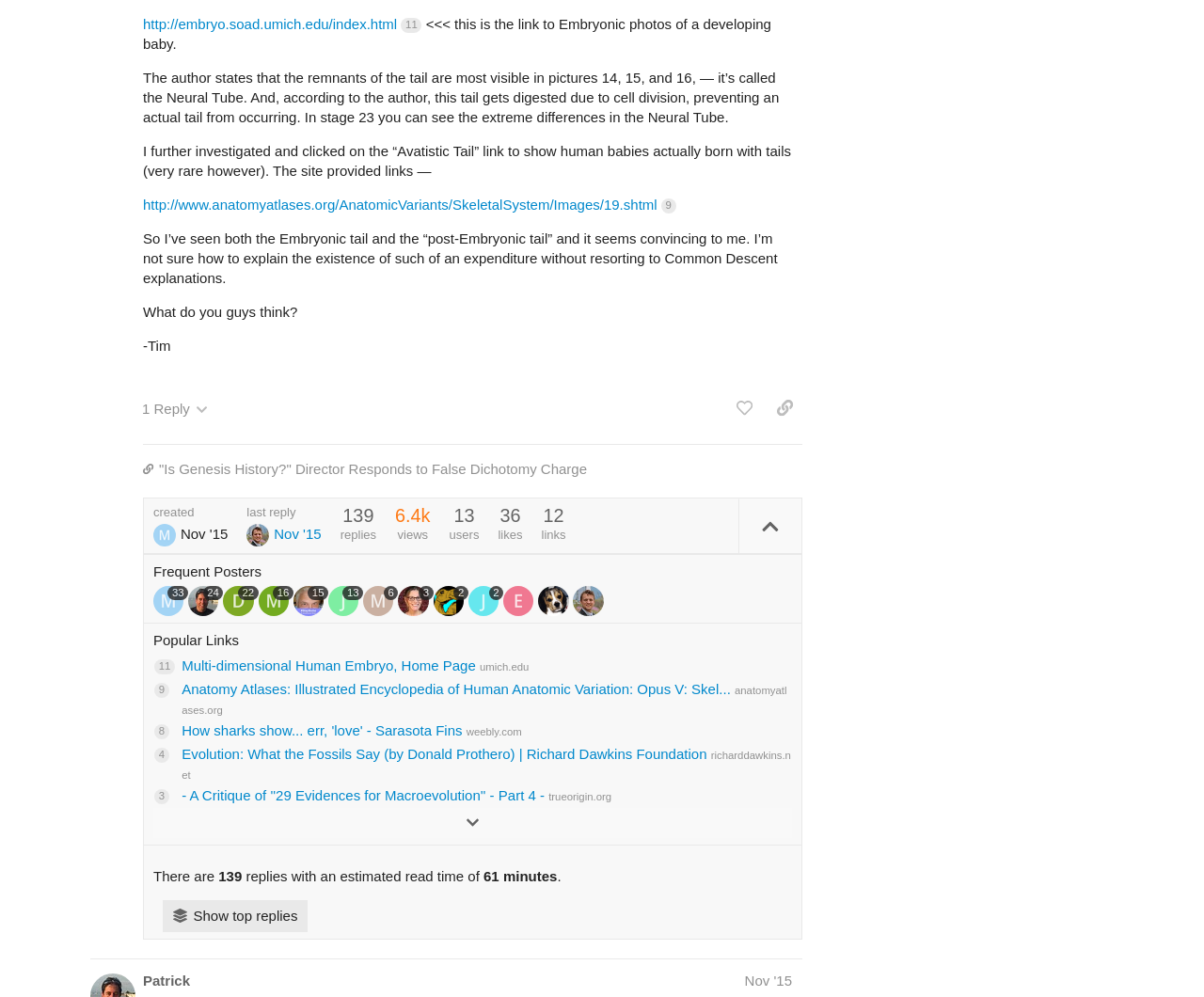Predict the bounding box of the UI element based on this description: "Education Forum".

[0.218, 0.044, 0.362, 0.068]